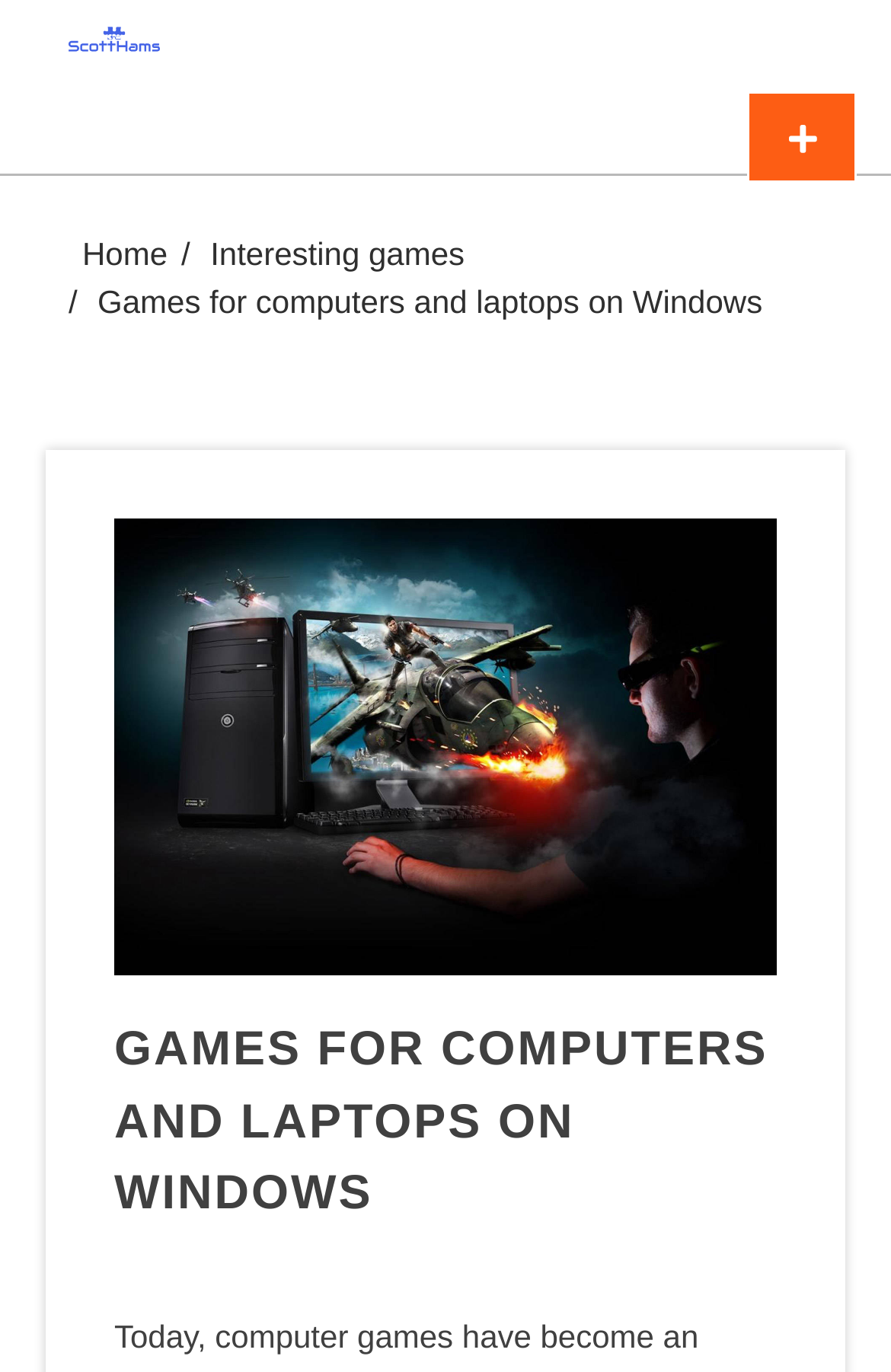What is the name of the website?
Please use the image to provide a one-word or short phrase answer.

ScottHams